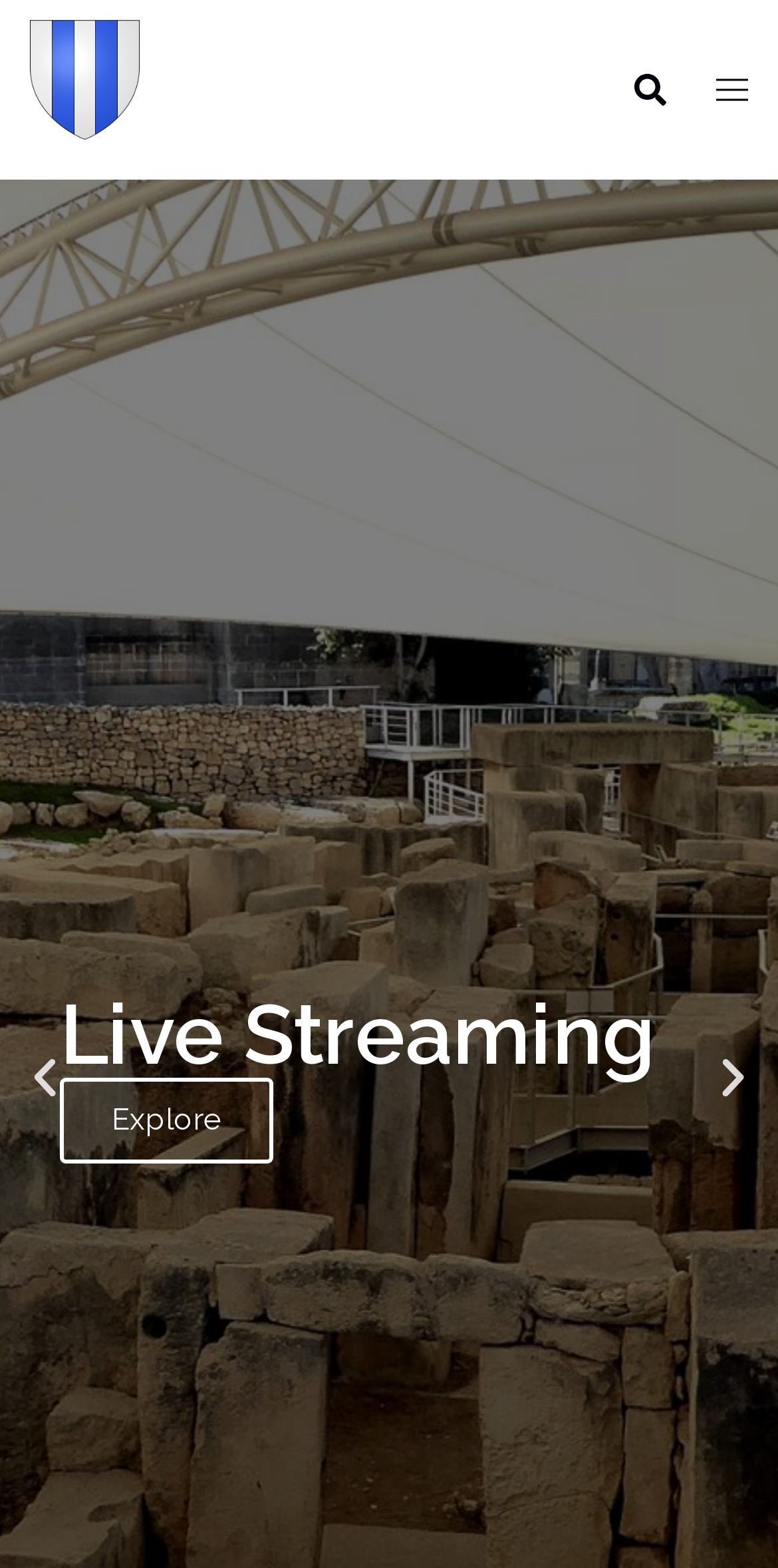How many images are there in the top section? Please answer the question using a single word or phrase based on the image.

3